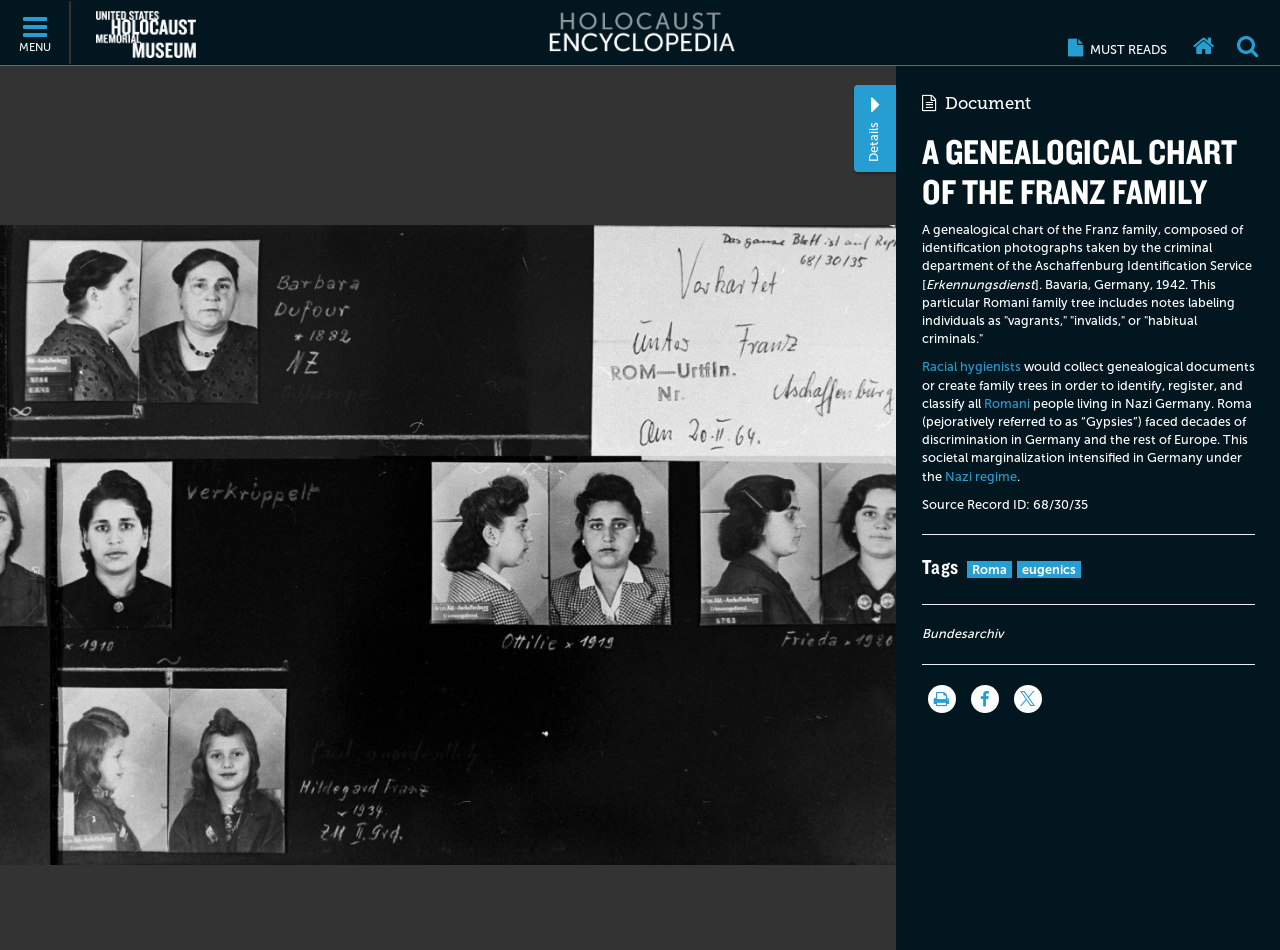Specify the bounding box coordinates of the region I need to click to perform the following instruction: "Open menu". The coordinates must be four float numbers in the range of 0 to 1, i.e., [left, top, right, bottom].

[0.001, 0.001, 0.055, 0.067]